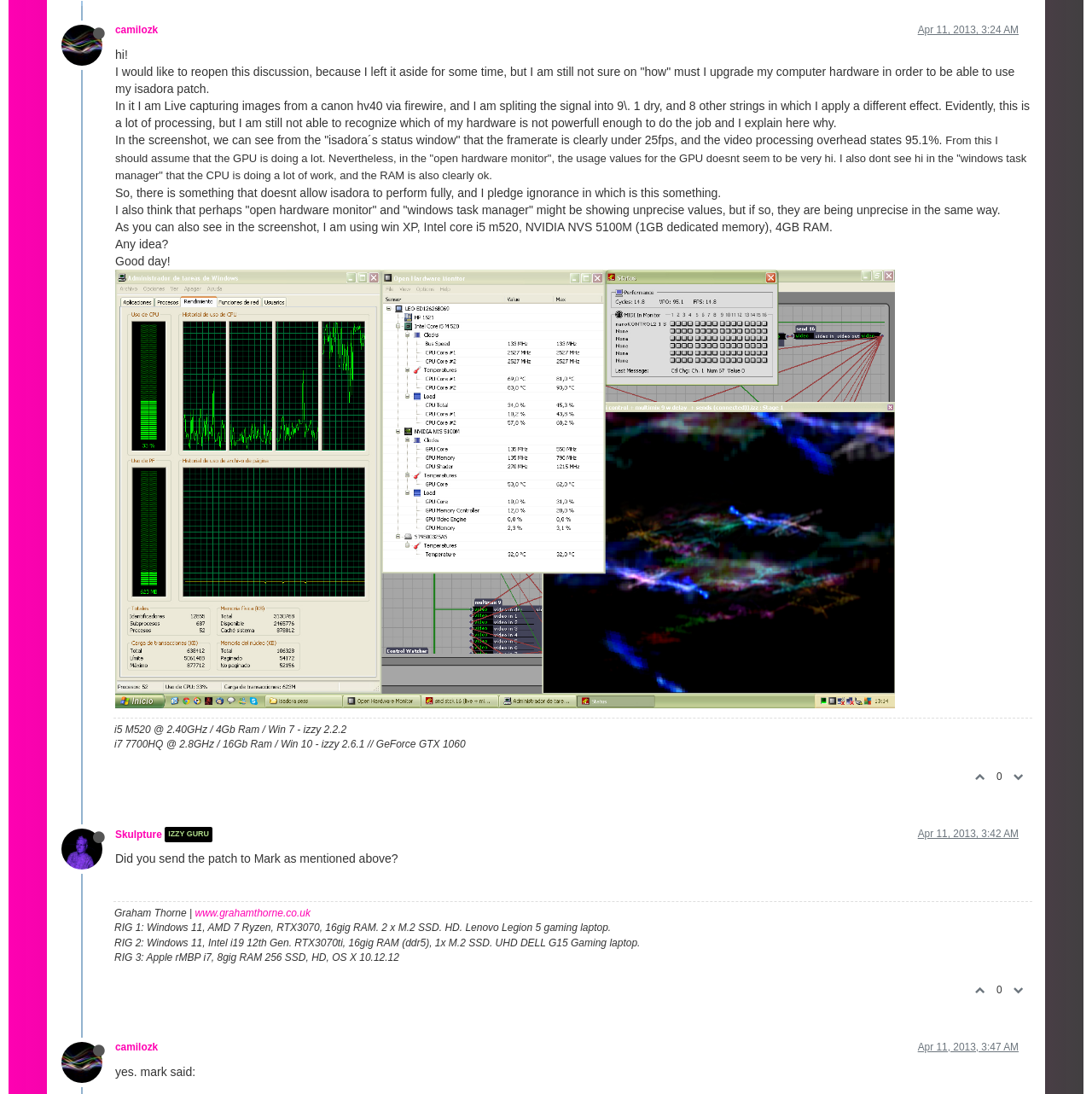Predict the bounding box coordinates of the UI element that matches this description: "aria-label="Play or pause"". The coordinates should be in the format [left, top, right, bottom] with each value between 0 and 1.

None